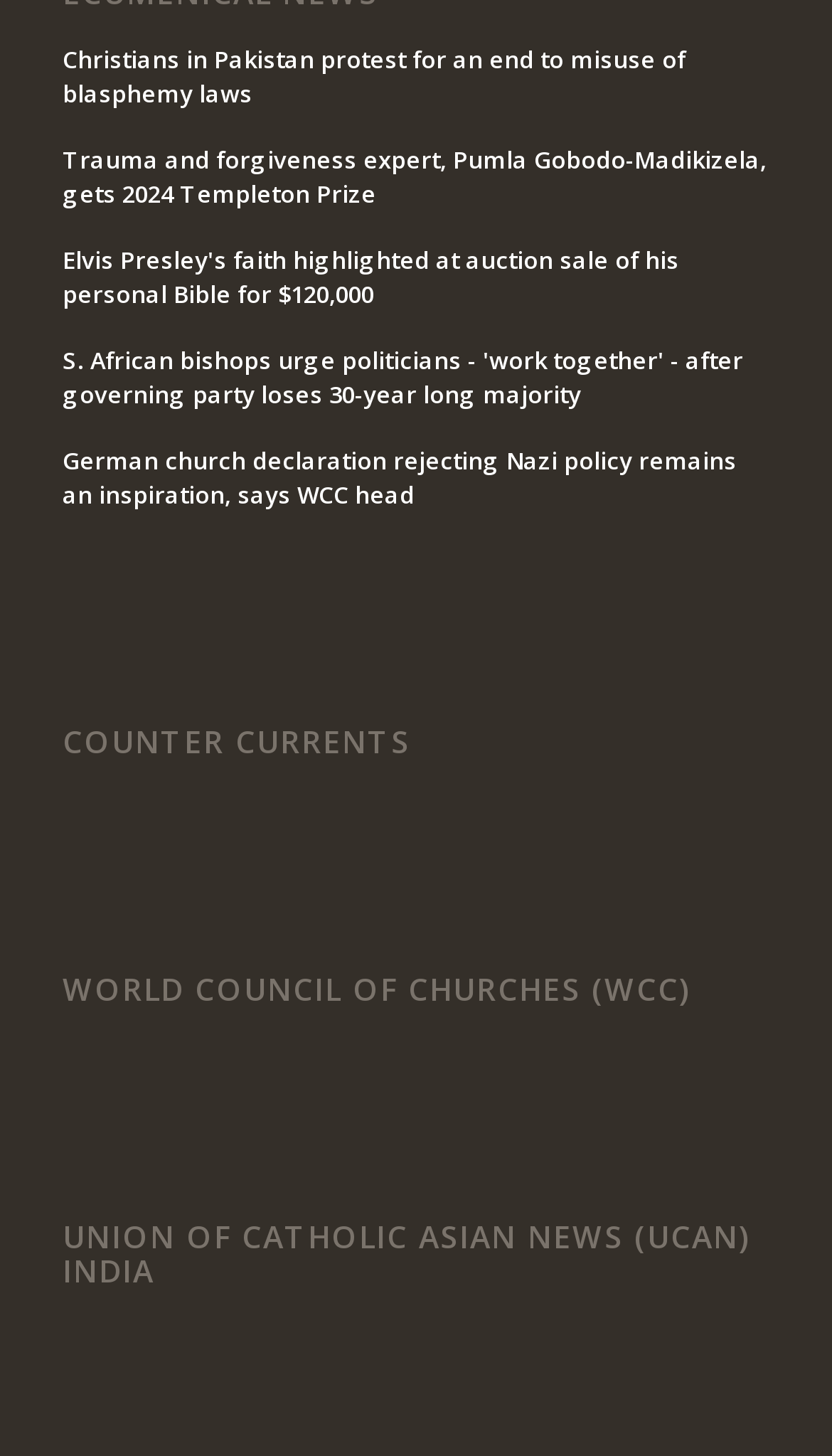How many headings are on the webpage? Examine the screenshot and reply using just one word or a brief phrase.

3